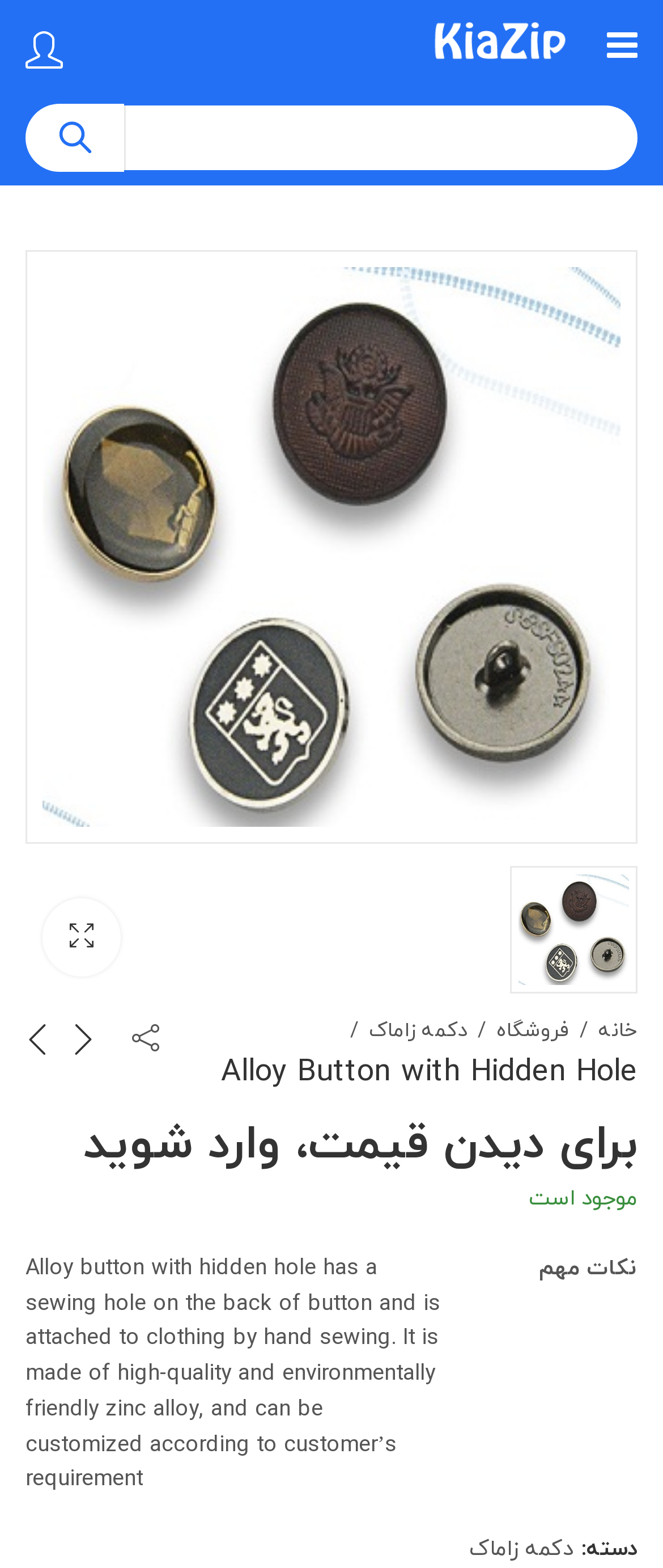How is the alloy button attached to clothing?
Your answer should be a single word or phrase derived from the screenshot.

hand sewing